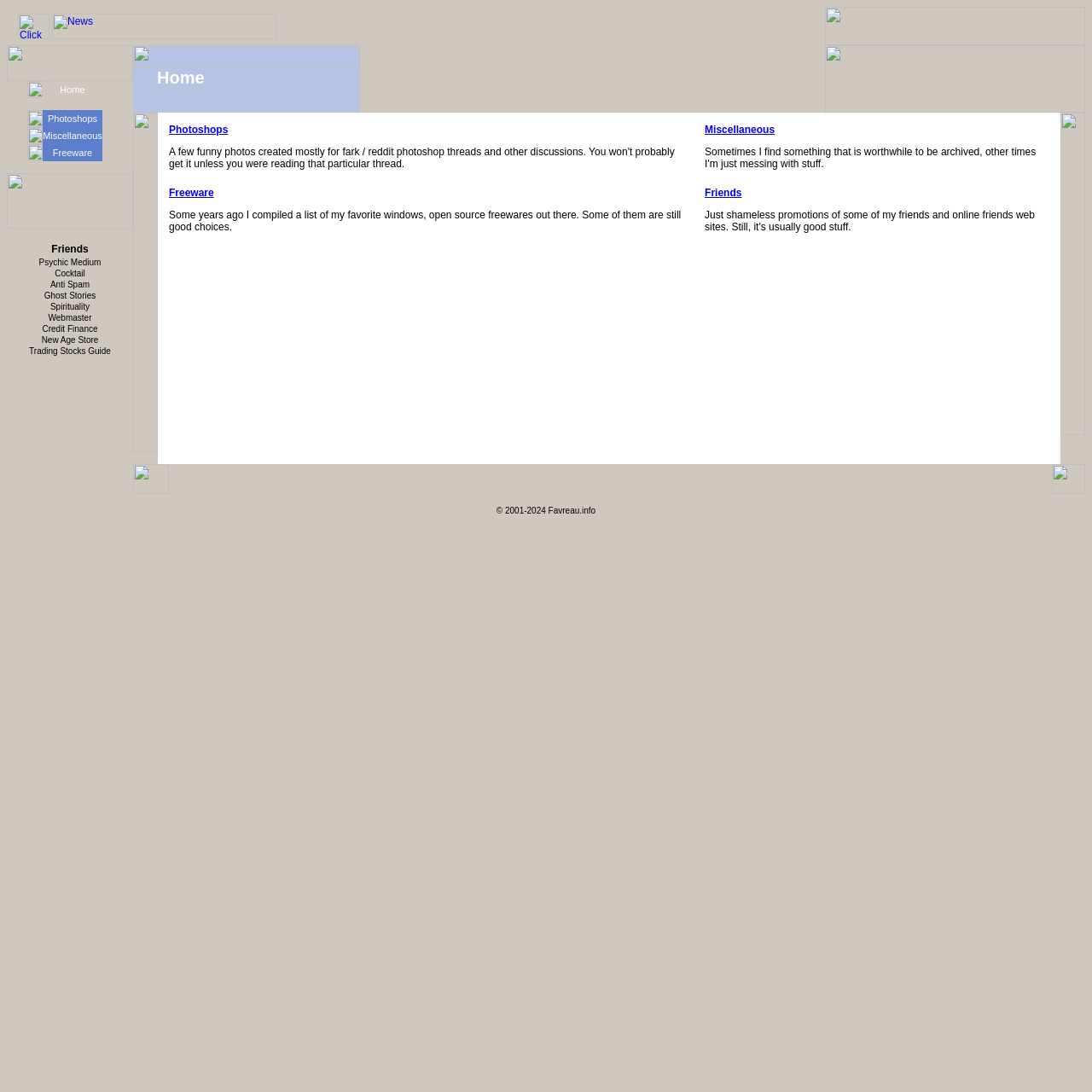Please pinpoint the bounding box coordinates for the region I should click to adhere to this instruction: "Explore Photoshops".

[0.044, 0.104, 0.089, 0.113]